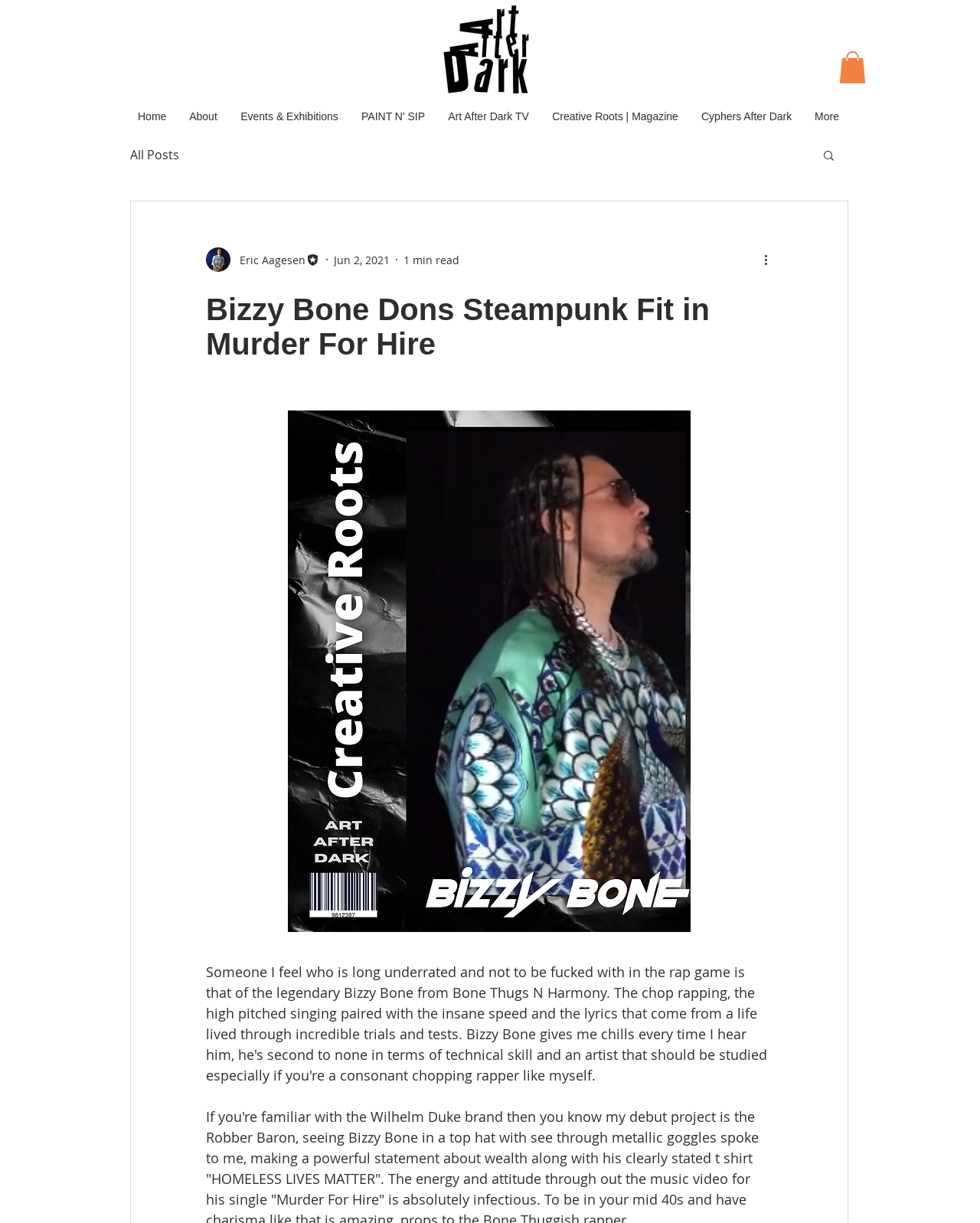Please identify the bounding box coordinates of the clickable area that will fulfill the following instruction: "Search for something". The coordinates should be in the format of four float numbers between 0 and 1, i.e., [left, top, right, bottom].

[0.838, 0.121, 0.853, 0.135]